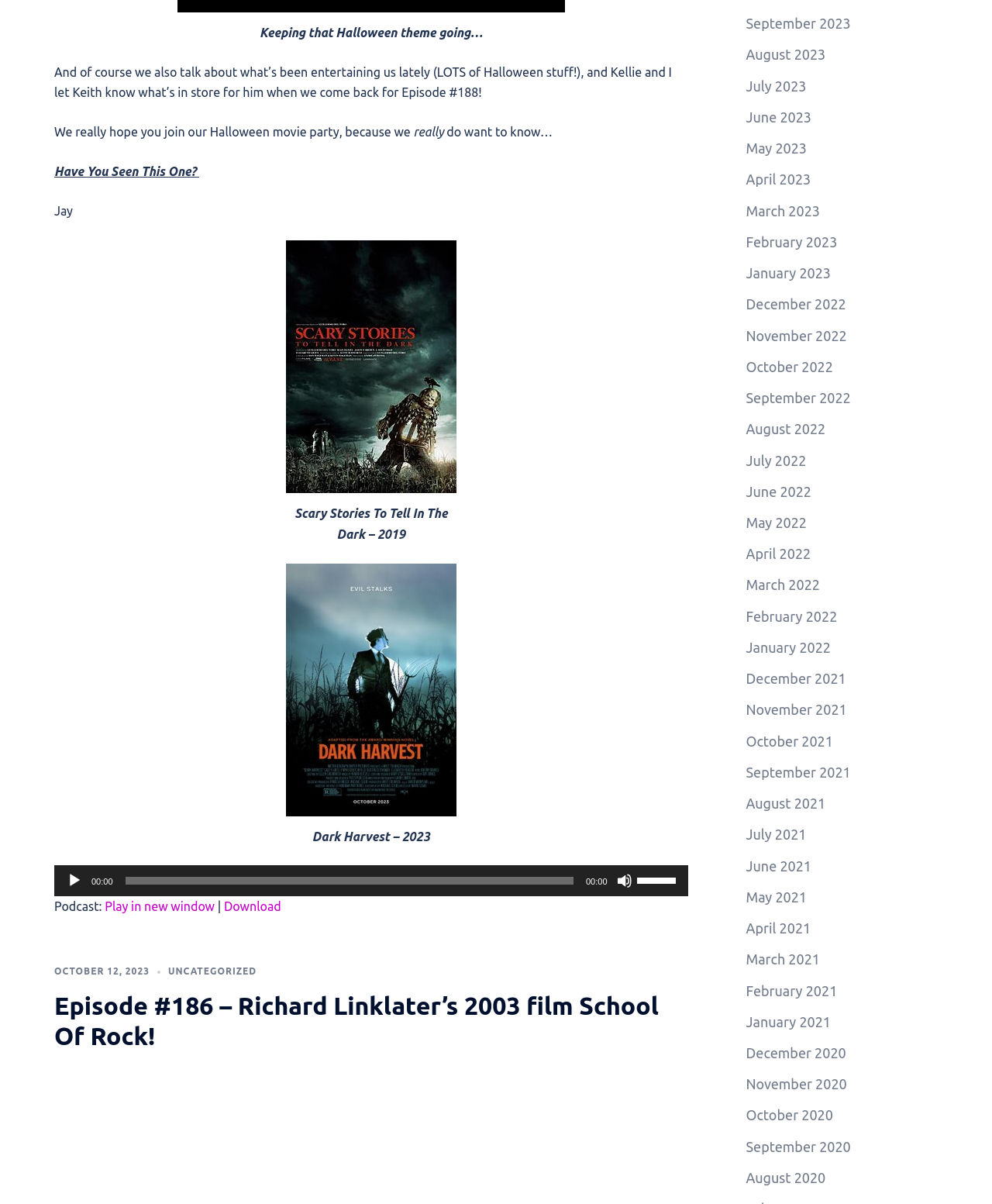Find the bounding box coordinates of the area to click in order to follow the instruction: "Mute the audio".

[0.621, 0.725, 0.637, 0.738]